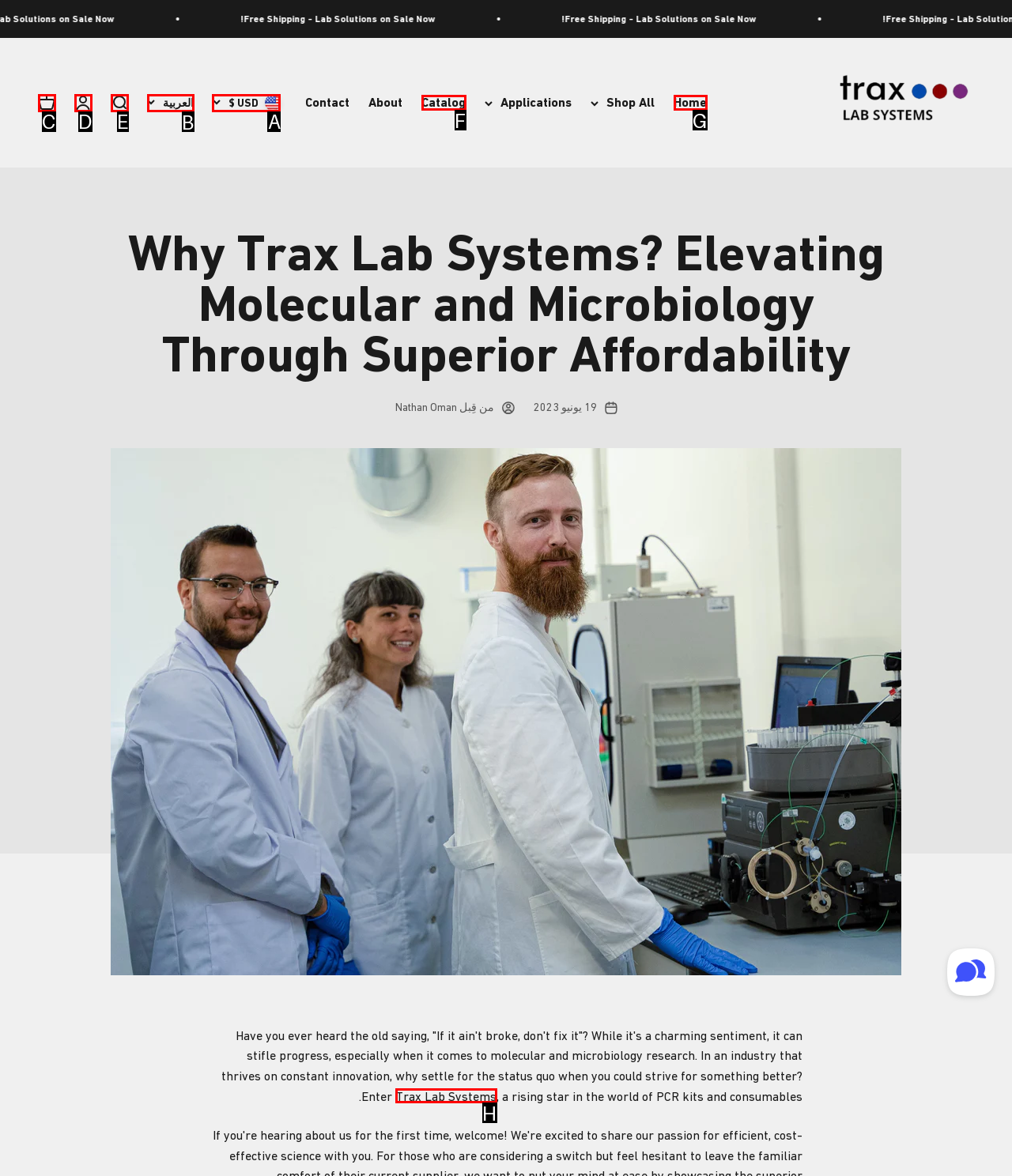Identify the correct letter of the UI element to click for this task: Select the USD currency
Respond with the letter from the listed options.

A